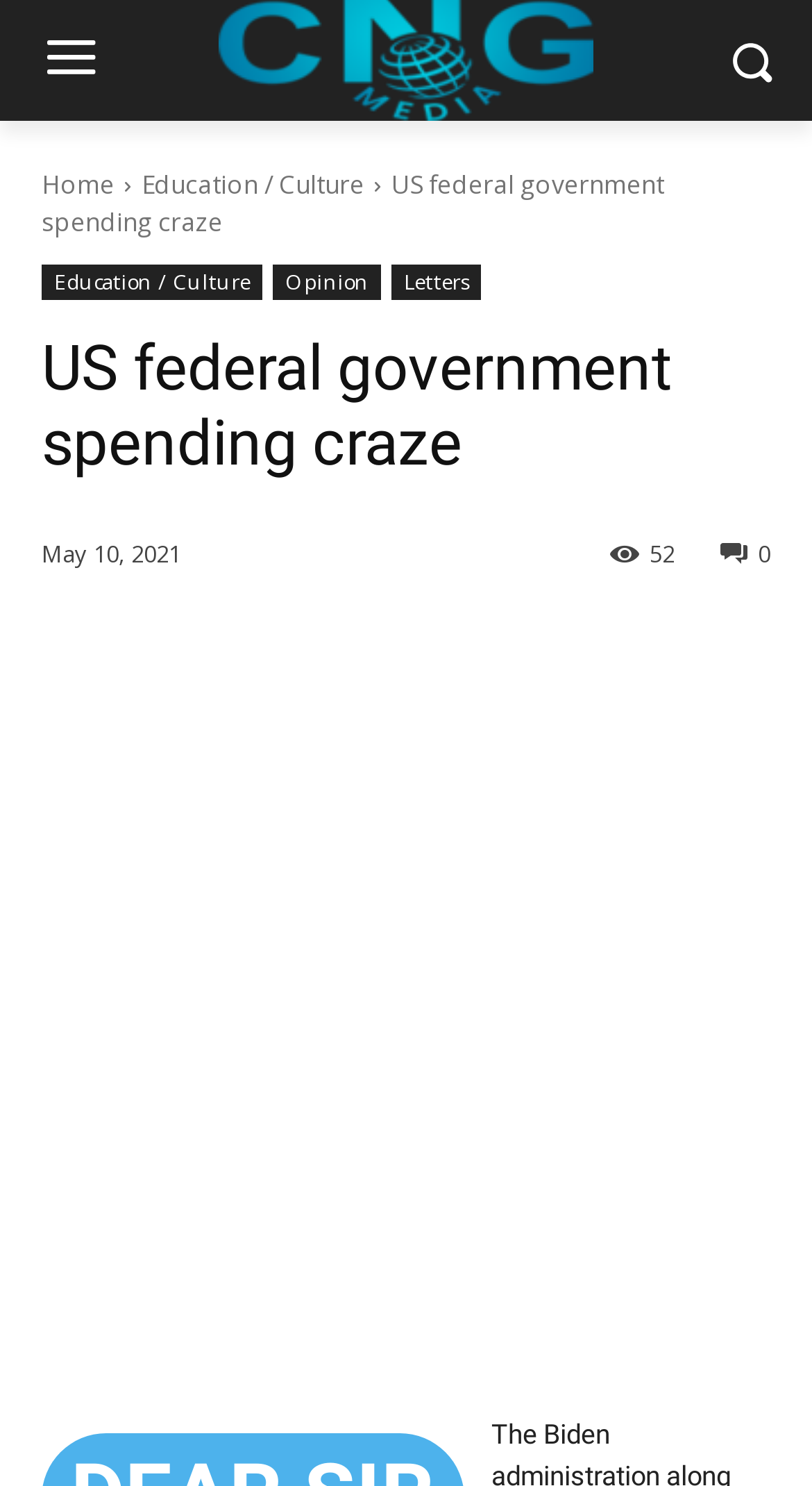Provide a short answer using a single word or phrase for the following question: 
How many navigation links are there?

4